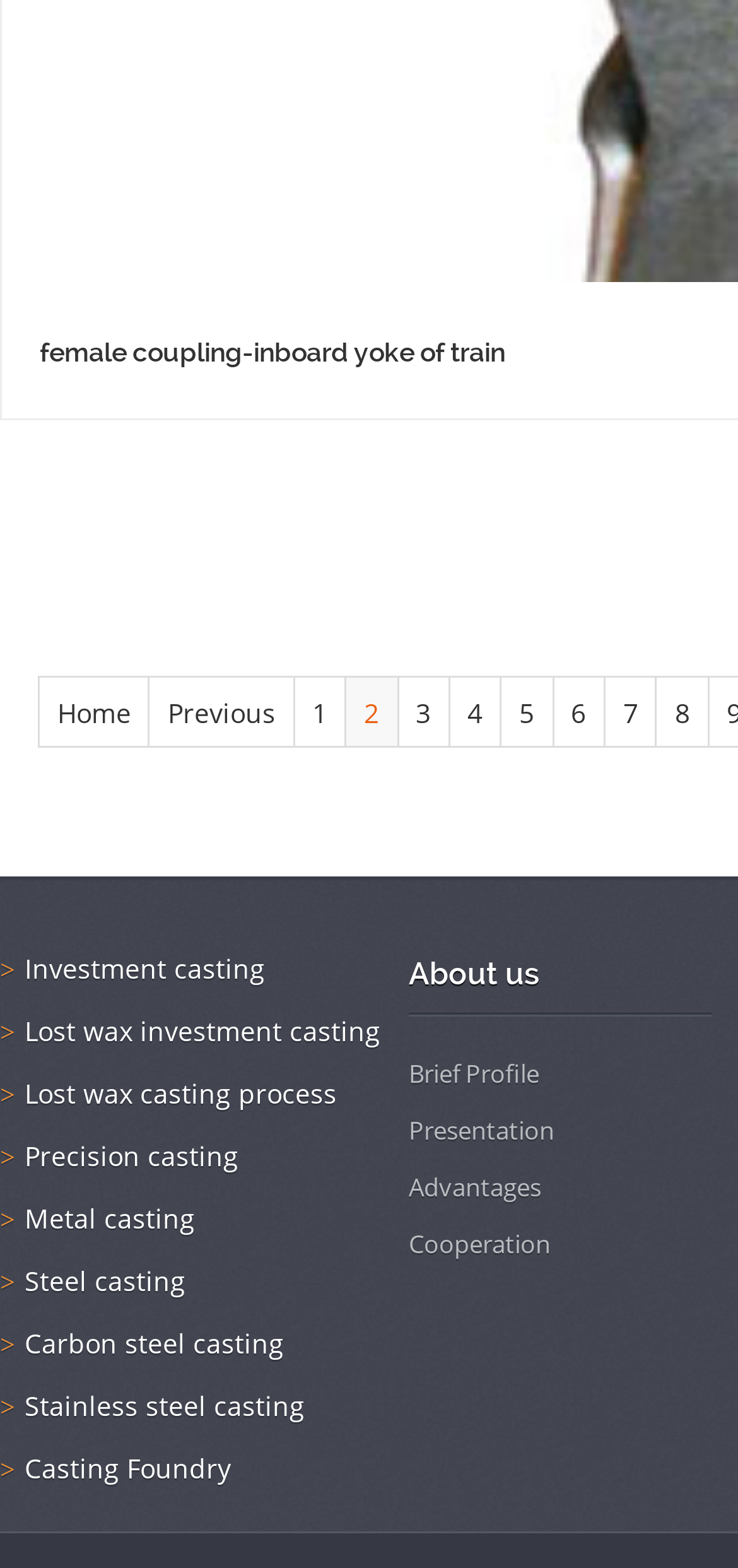Provide the bounding box coordinates for the area that should be clicked to complete the instruction: "go to home page".

[0.077, 0.443, 0.177, 0.466]